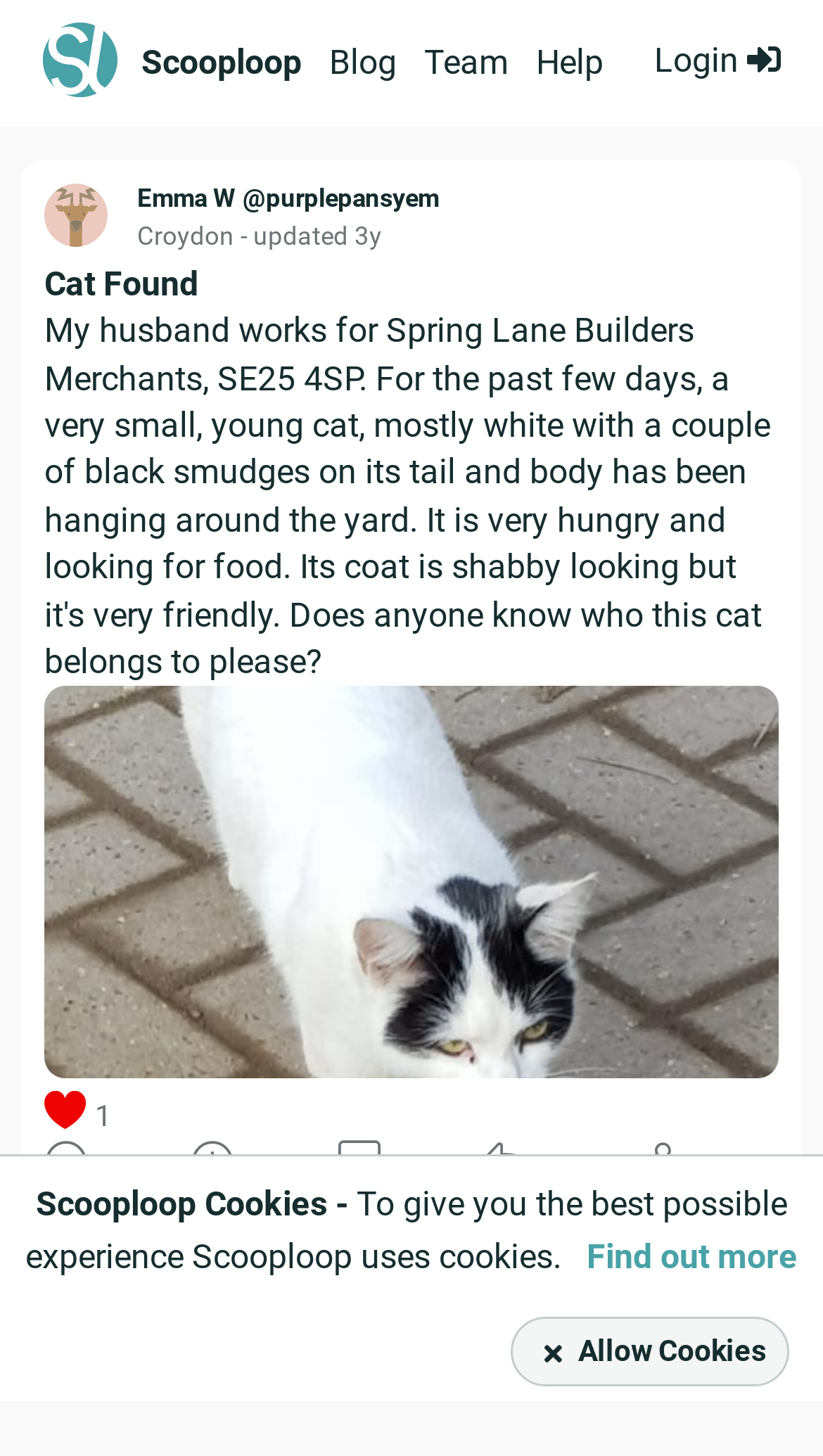Determine the bounding box for the HTML element described here: "parent_node: Scooploop Blog Team Help". The coordinates should be given as [left, top, right, bottom] with each number being a float between 0 and 1.

[0.051, 0.014, 0.144, 0.073]